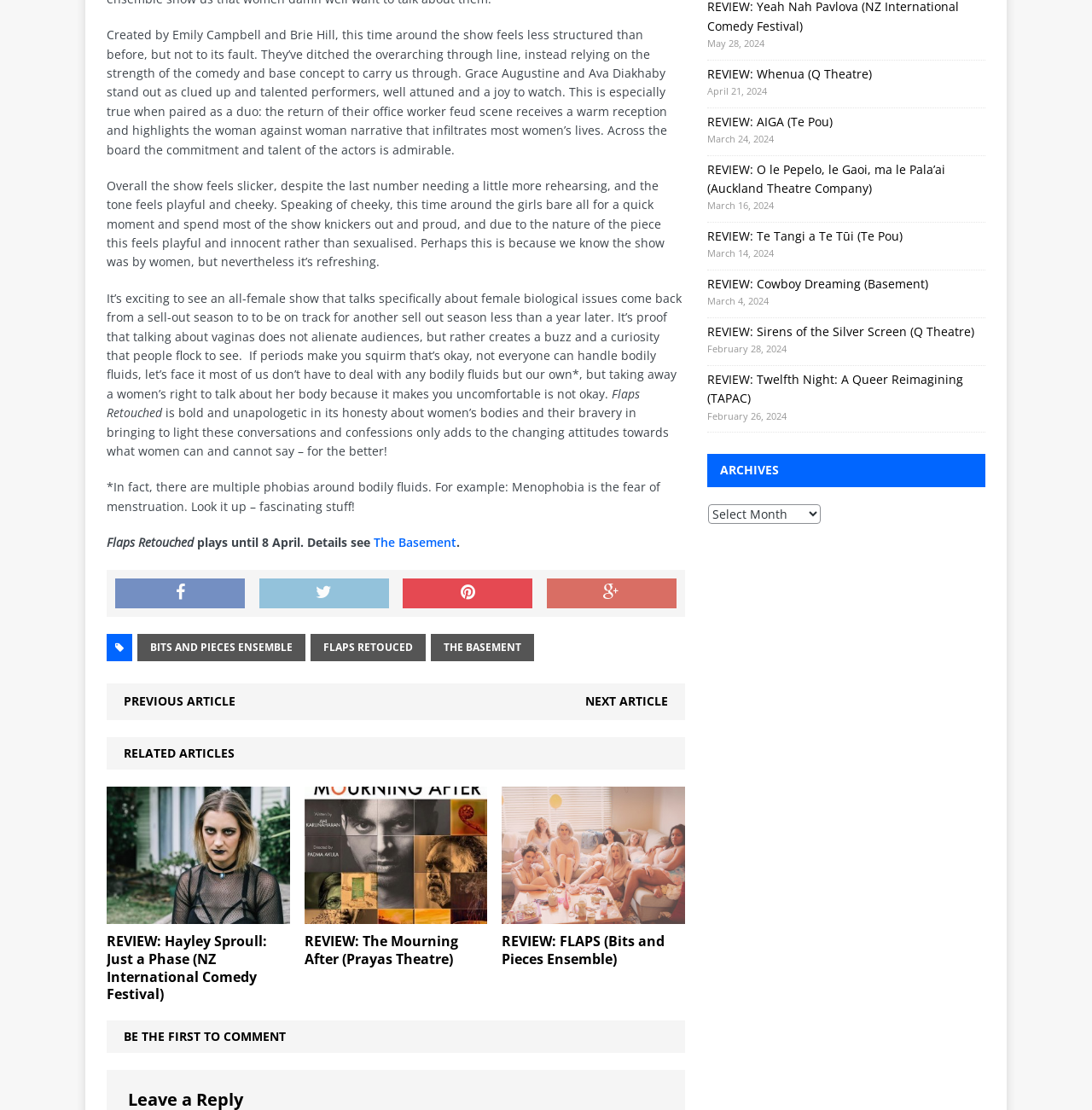Please answer the following query using a single word or phrase: 
What is the name of the show being reviewed?

FLAPS